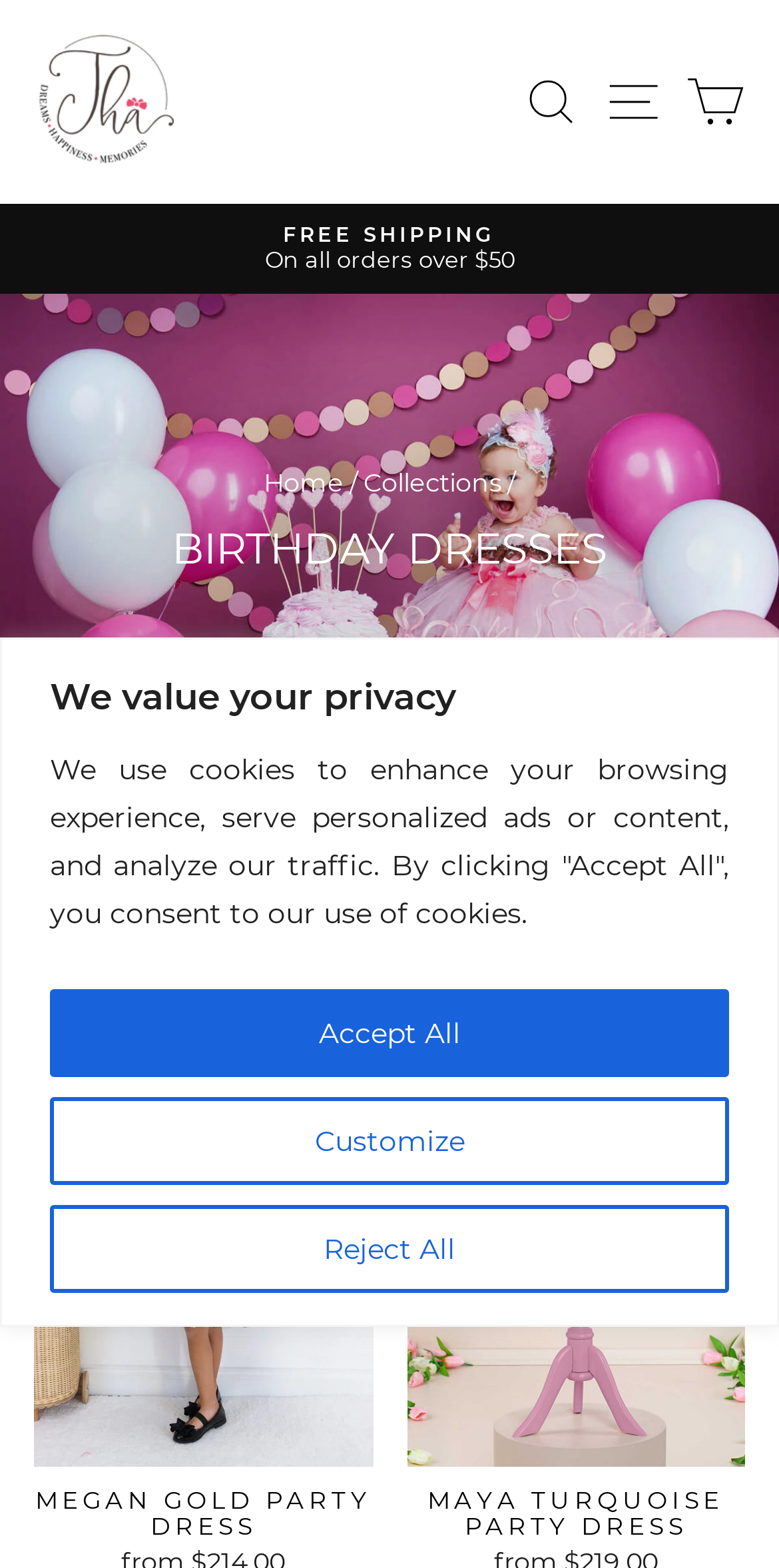Identify the bounding box coordinates of the specific part of the webpage to click to complete this instruction: "Search for products".

[0.65, 0.036, 0.765, 0.093]